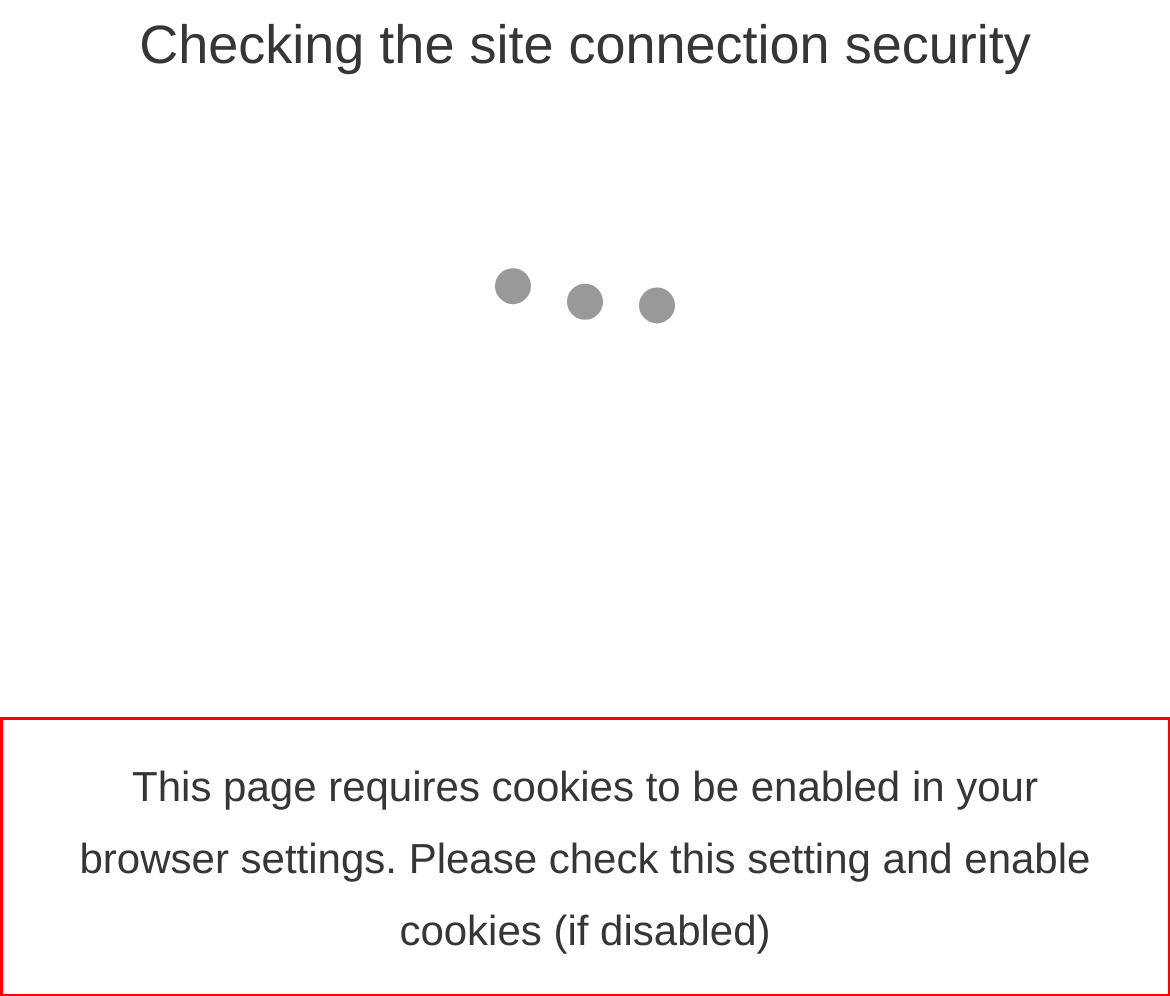Please identify and extract the text content from the UI element encased in a red bounding box on the provided webpage screenshot.

This page requires cookies to be enabled in your browser settings. Please check this setting and enable cookies (if disabled)